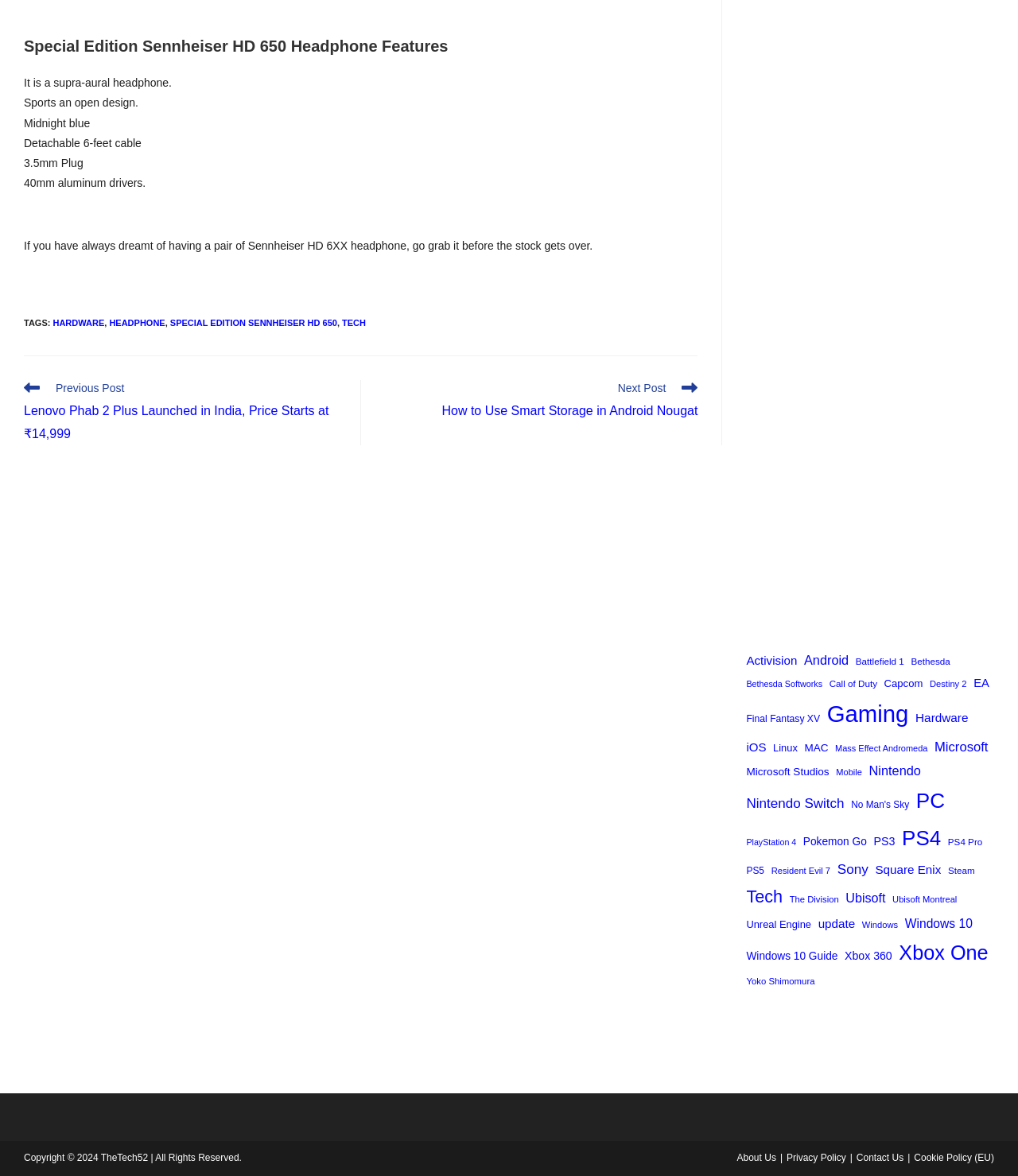Identify the bounding box coordinates of the section to be clicked to complete the task described by the following instruction: "View previous post about Lenovo Phab 2 Plus". The coordinates should be four float numbers between 0 and 1, formatted as [left, top, right, bottom].

[0.023, 0.323, 0.338, 0.379]